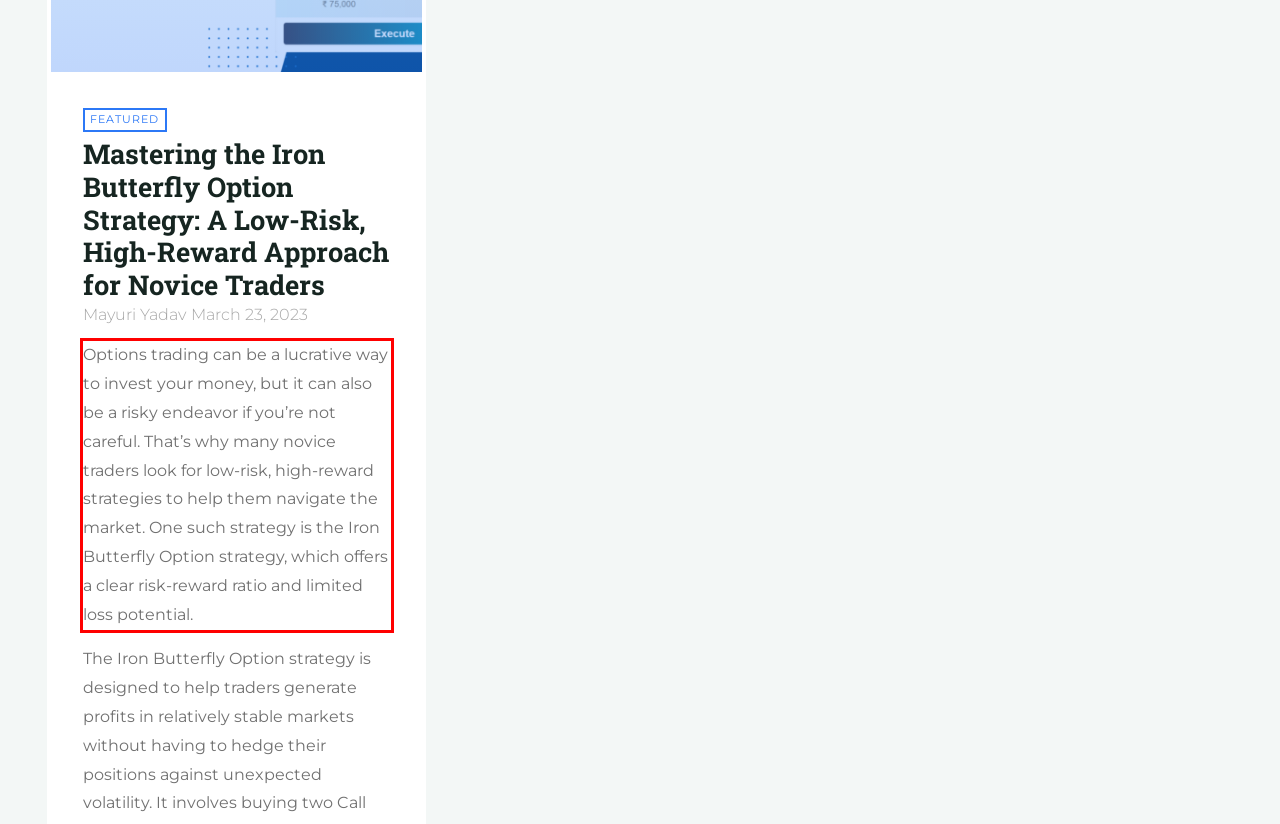Please analyze the screenshot of a webpage and extract the text content within the red bounding box using OCR.

Options trading can be a lucrative way to invest your money, but it can also be a risky endeavor if you’re not careful. That’s why many novice traders look for low-risk, high-reward strategies to help them navigate the market. One such strategy is the Iron Butterfly Option strategy, which offers a clear risk-reward ratio and limited loss potential.